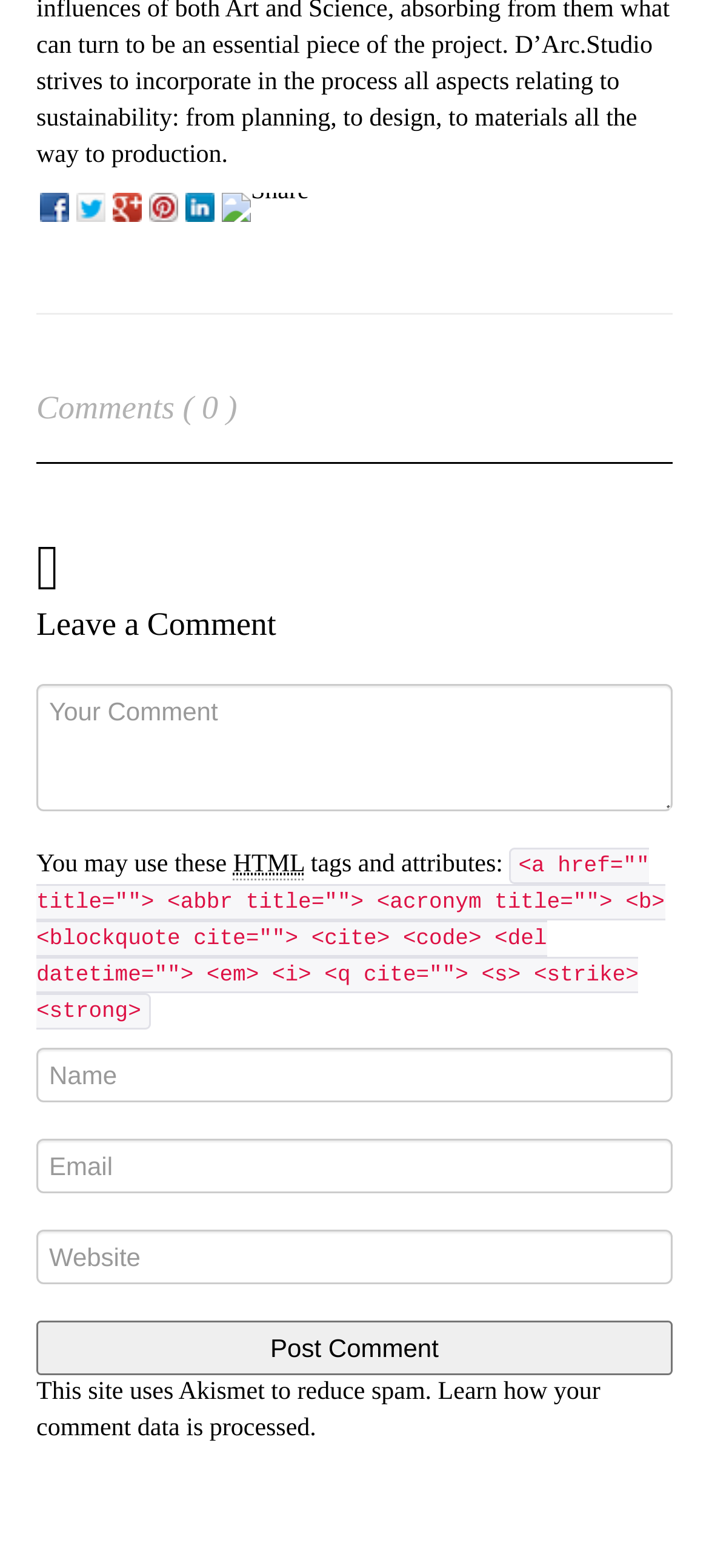Refer to the element description name="author" placeholder="Name" and identify the corresponding bounding box in the screenshot. Format the coordinates as (top-left x, top-left y, bottom-right x, bottom-right y) with values in the range of 0 to 1.

[0.051, 0.668, 0.949, 0.703]